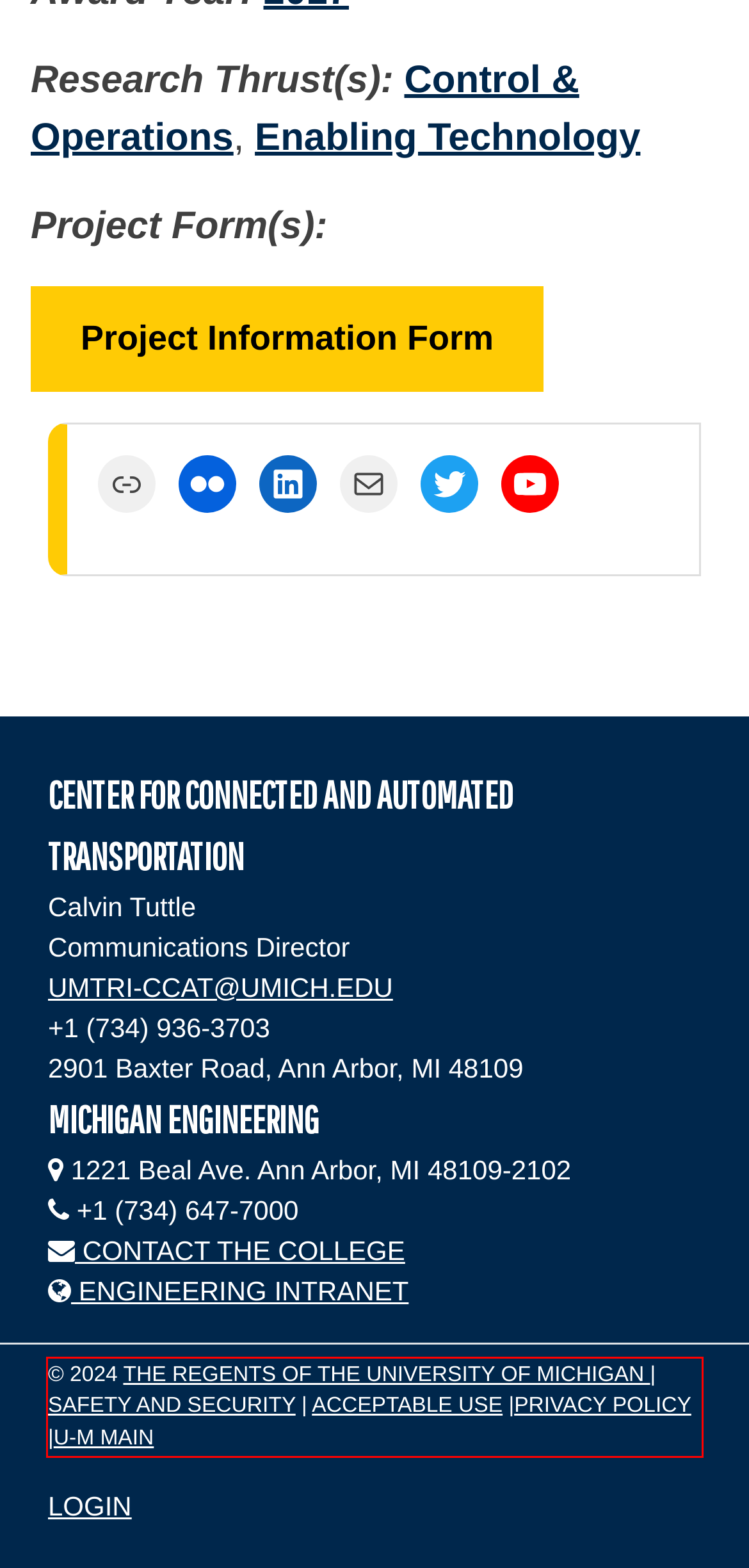Please use OCR to extract the text content from the red bounding box in the provided webpage screenshot.

© 2024 THE REGENTS OF THE UNIVERSITY OF MICHIGAN | SAFETY AND SECURITY | ACCEPTABLE USE |PRIVACY POLICY |U-M MAIN